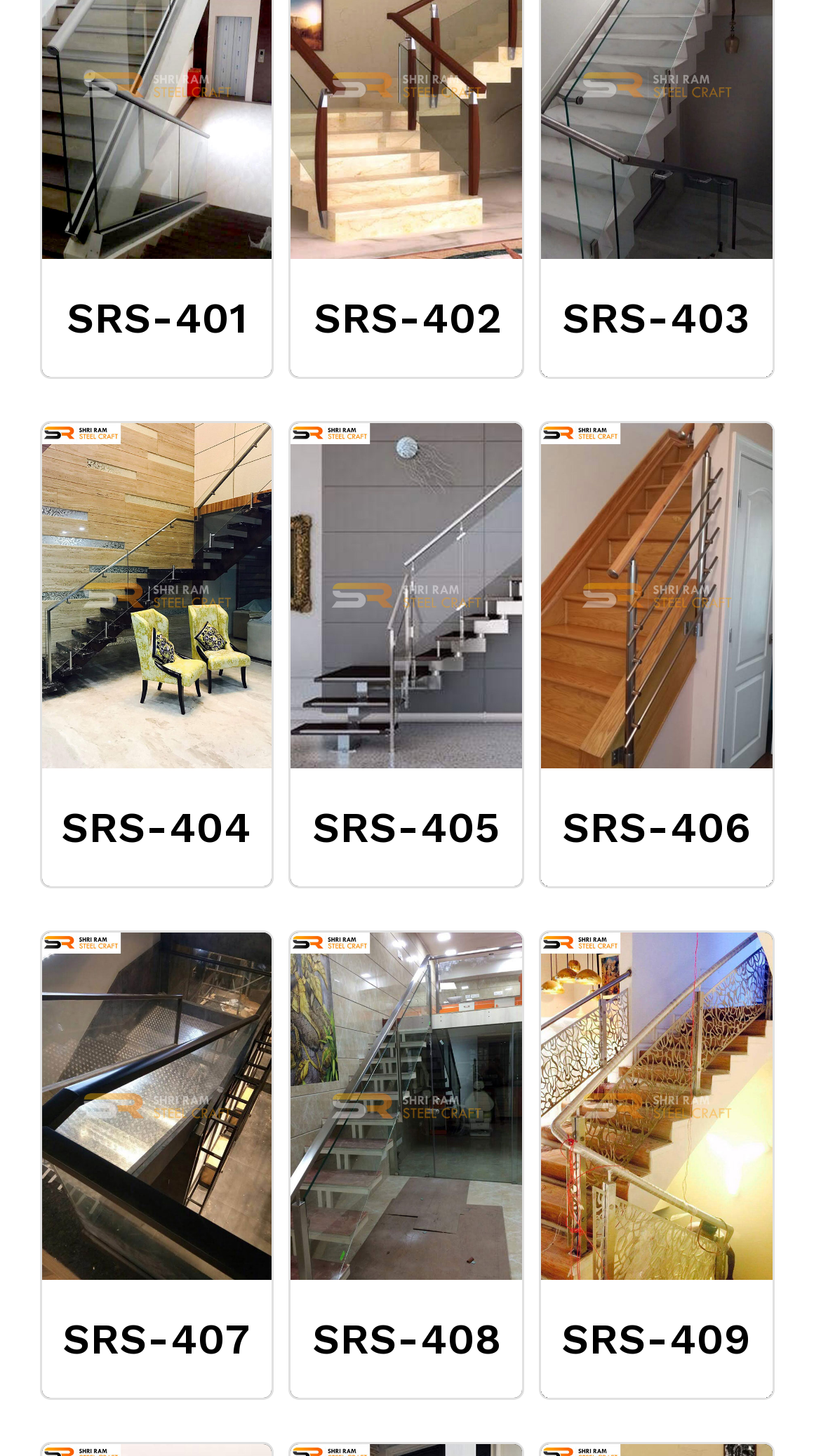Can you identify the bounding box coordinates of the clickable region needed to carry out this instruction: 'Browse Stainless Steel Staircase Railing SRS-409'? The coordinates should be four float numbers within the range of 0 to 1, stated as [left, top, right, bottom].

[0.659, 0.746, 0.94, 0.96]